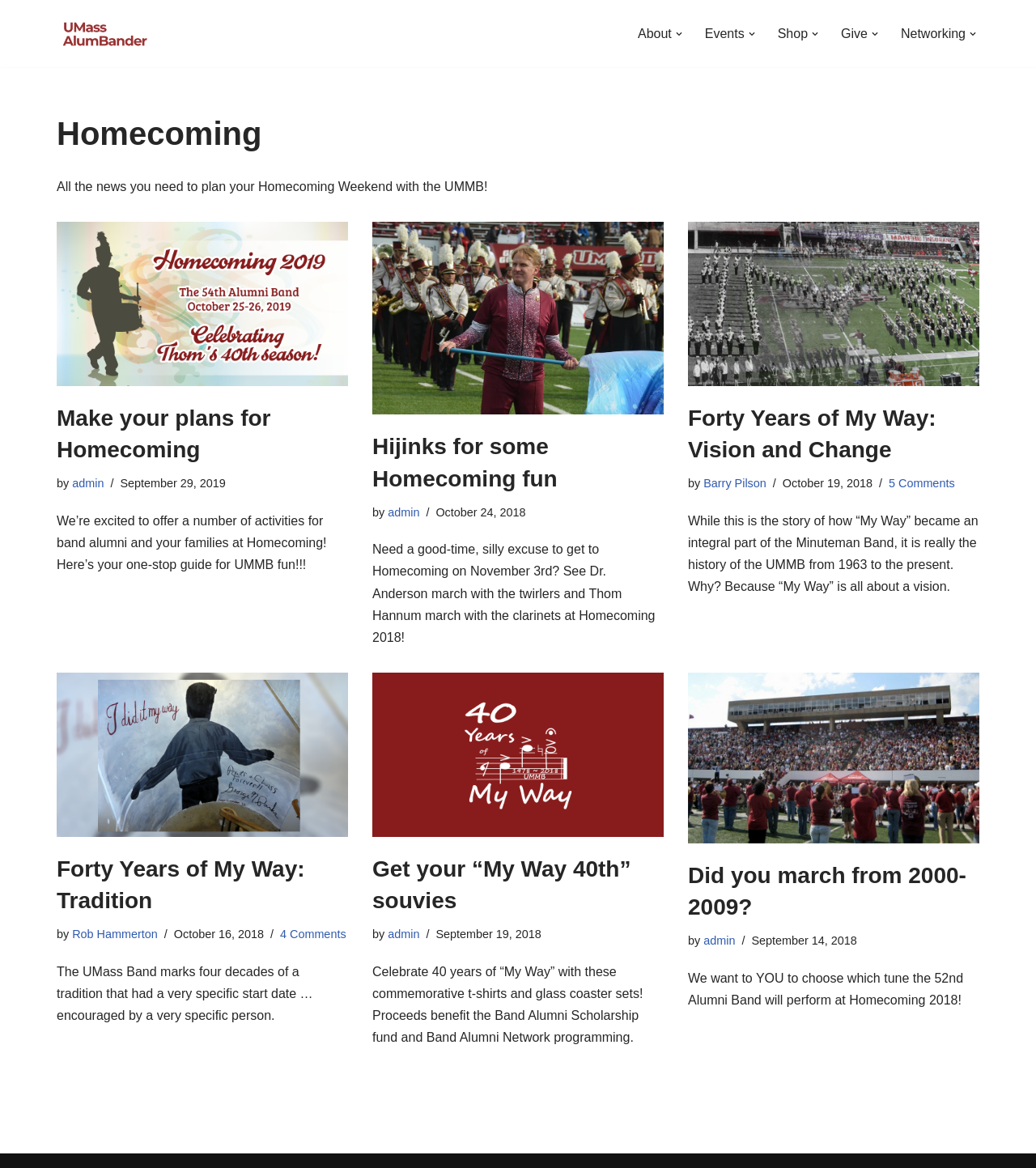Bounding box coordinates are specified in the format (top-left x, top-left y, bottom-right x, bottom-right y). All values are floating point numbers bounded between 0 and 1. Please provide the bounding box coordinate of the region this sentence describes: Skip to content

[0.0, 0.022, 0.023, 0.036]